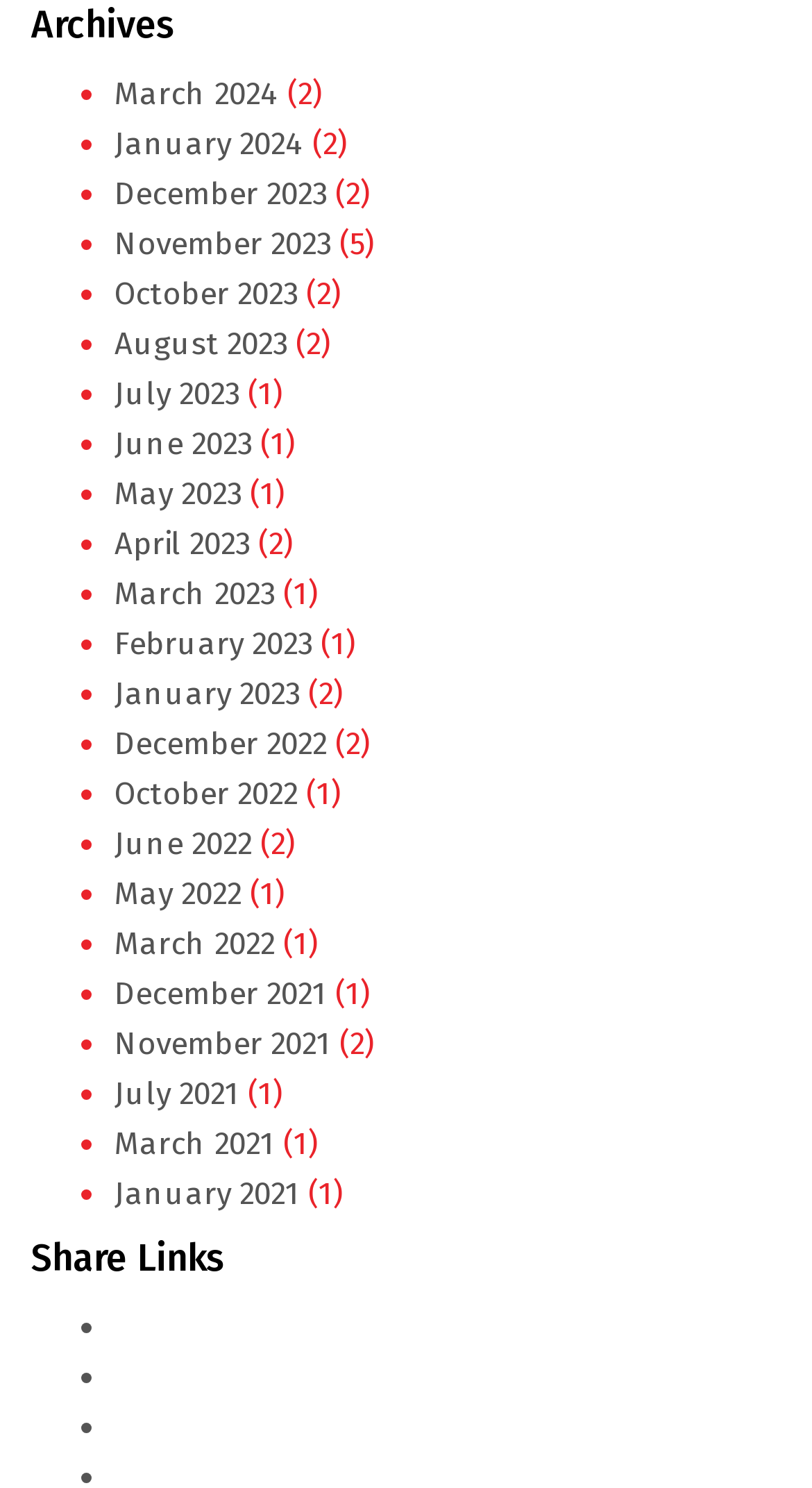What is the second section of the webpage about?
Look at the image and respond with a single word or a short phrase.

Share Links